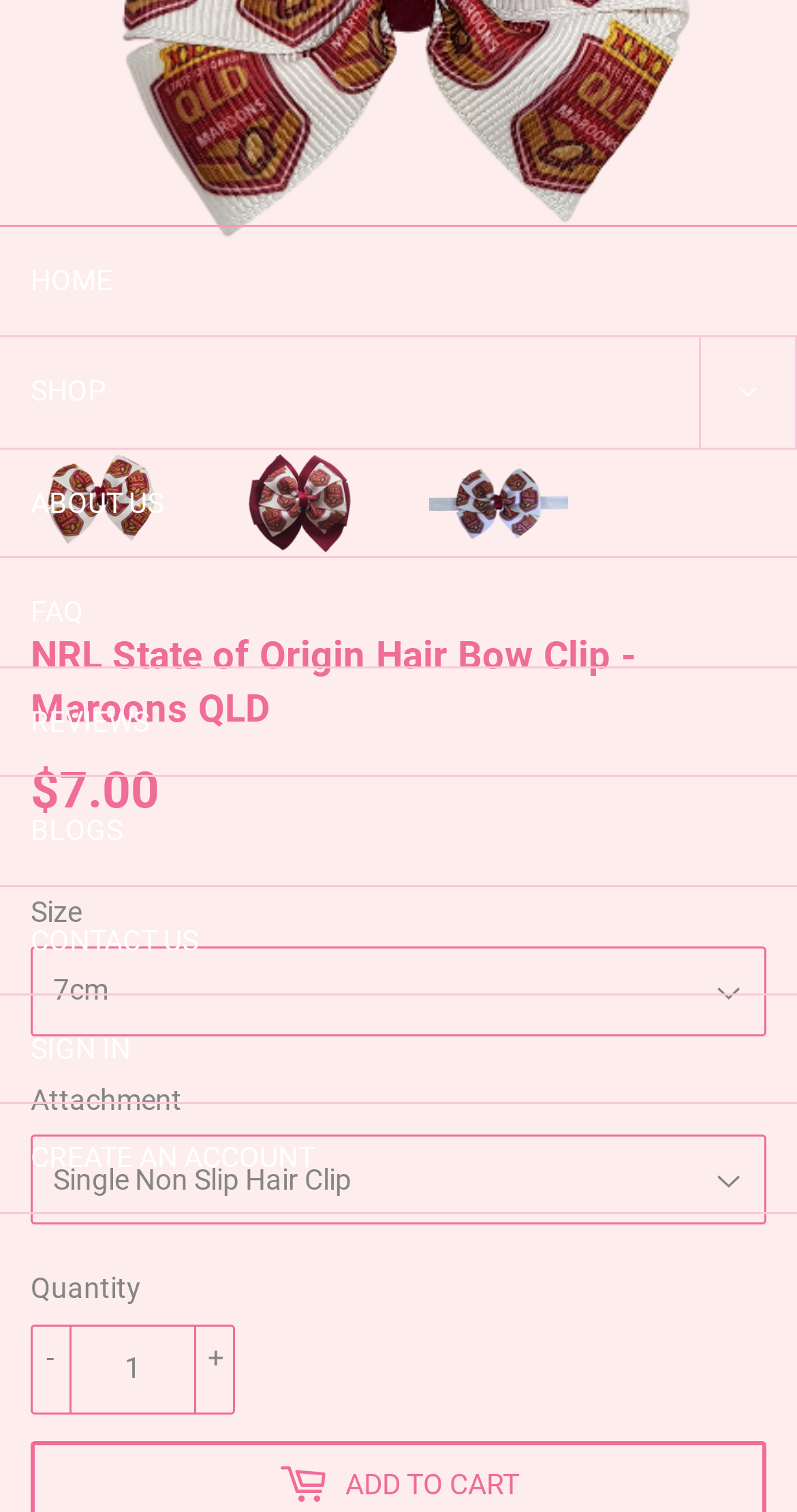Identify the bounding box coordinates of the specific part of the webpage to click to complete this instruction: "Enter a quantity".

[0.038, 0.876, 0.295, 0.935]